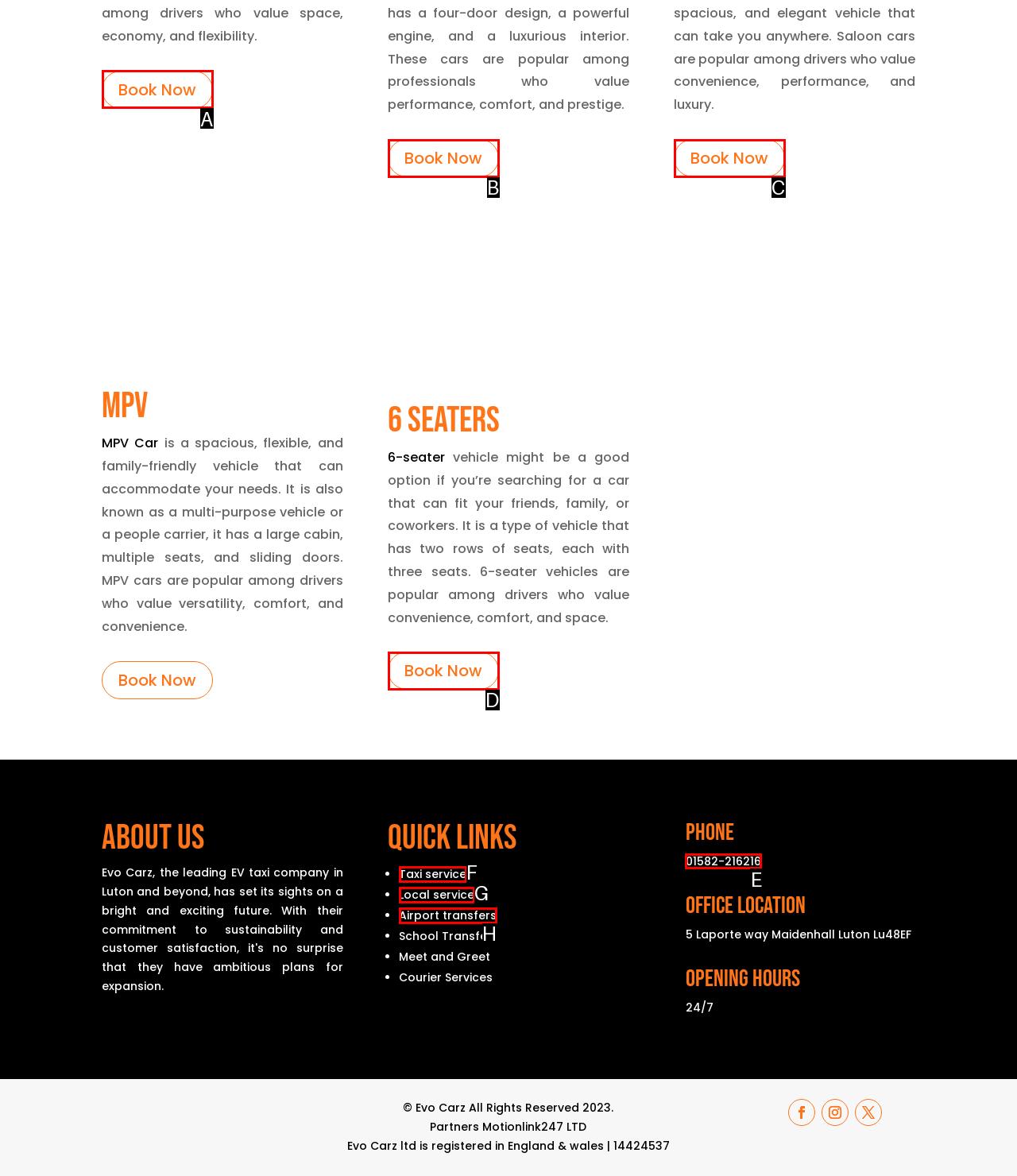Determine which UI element you should click to perform the task: Call the office
Provide the letter of the correct option from the given choices directly.

E